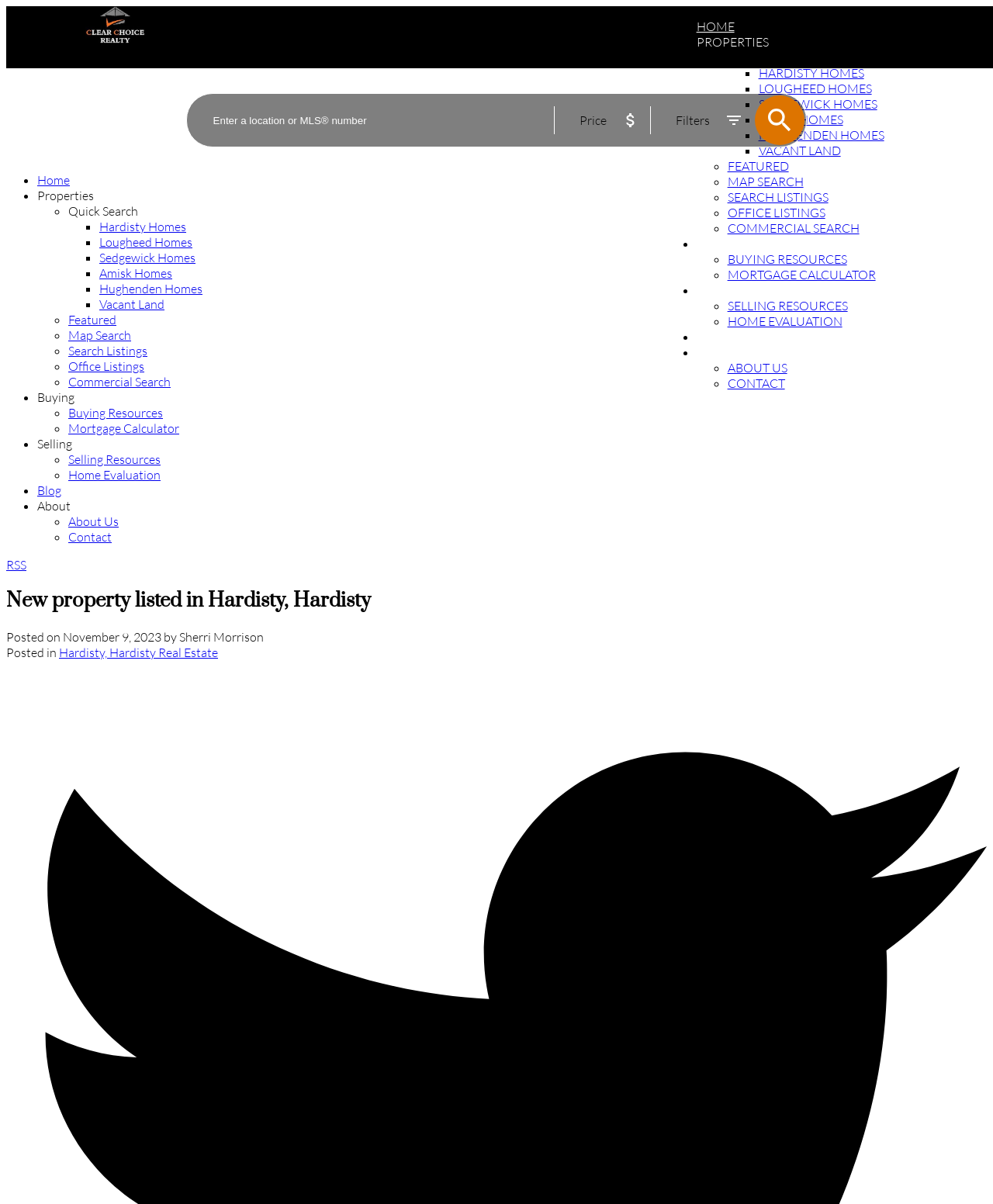Please specify the coordinates of the bounding box for the element that should be clicked to carry out this instruction: "Contact the real estate agent". The coordinates must be four float numbers between 0 and 1, formatted as [left, top, right, bottom].

[0.732, 0.312, 0.79, 0.325]